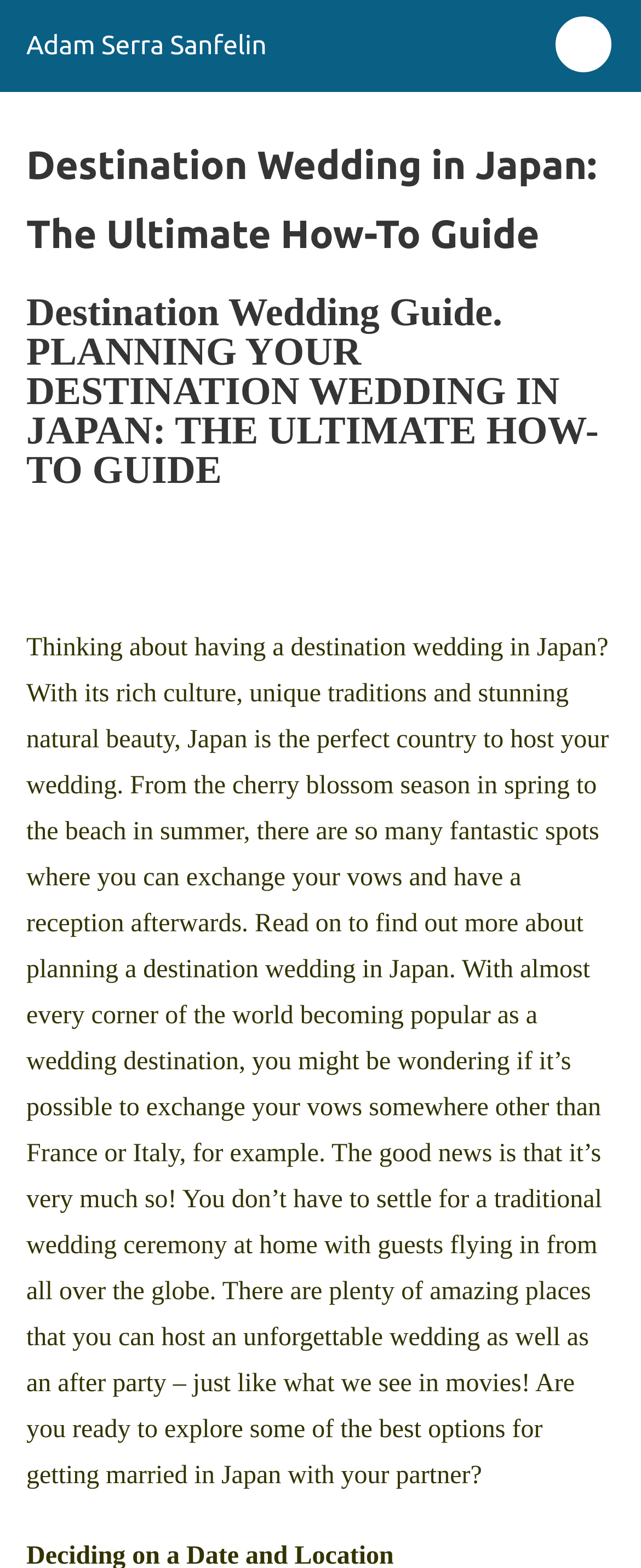Identify and provide the main heading of the webpage.

Destination Wedding in Japan: The Ultimate How-To Guide